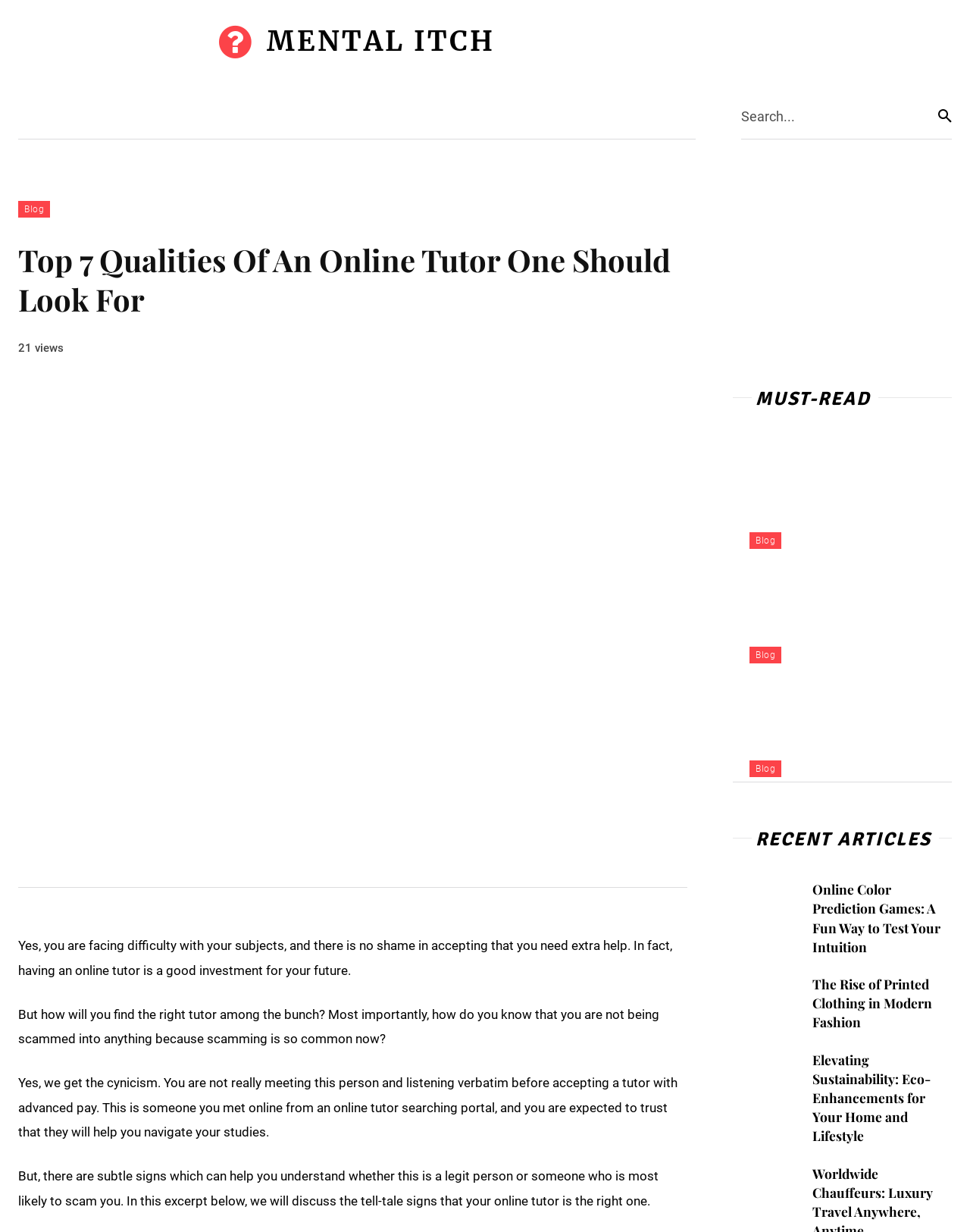Please provide a comprehensive answer to the question below using the information from the image: What is the topic of the article?

Based on the heading 'Top 7 Qualities Of An Online Tutor One Should Look For' and the content of the article, it is clear that the topic of the article is about online tutors and how to find the right one.